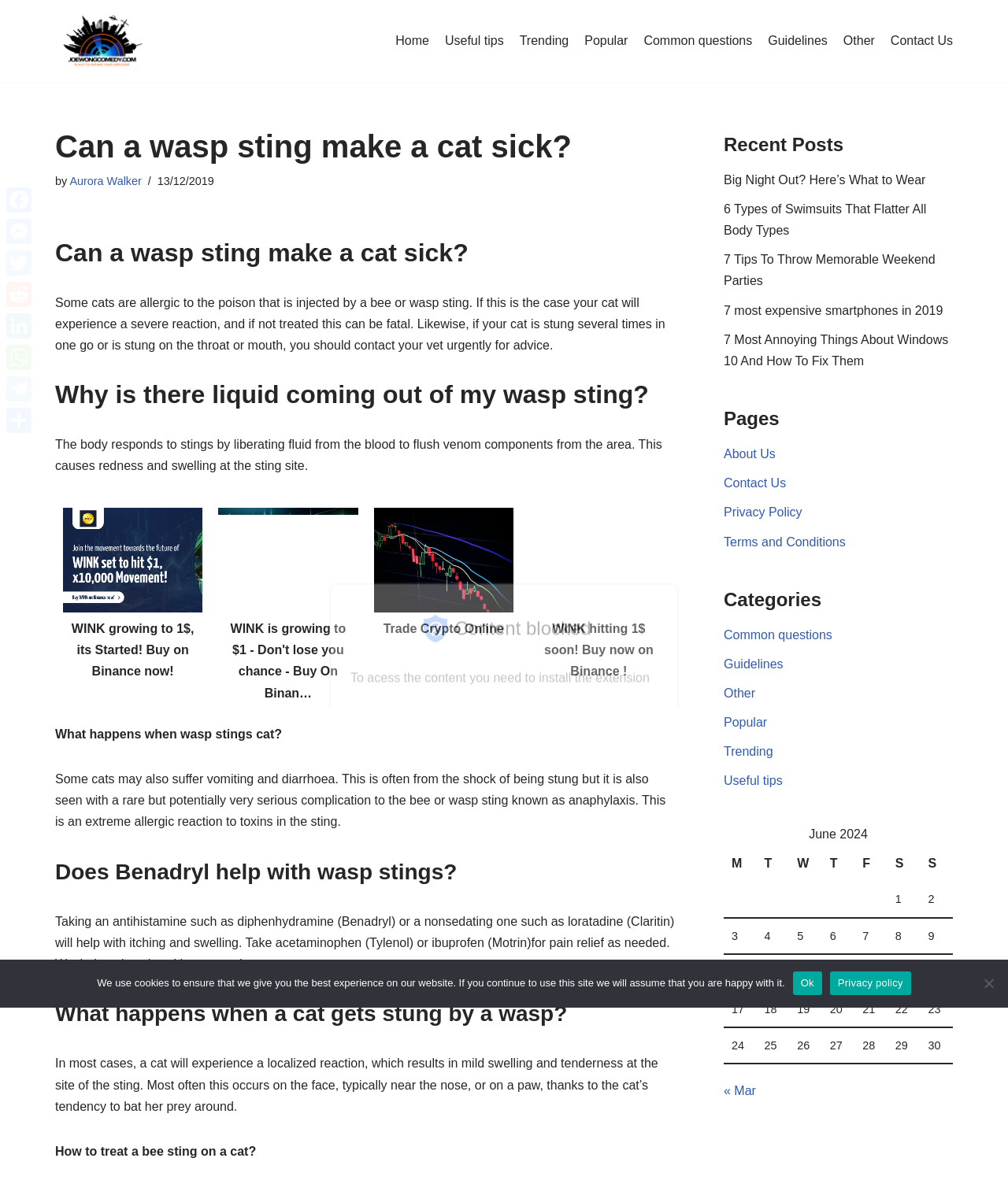Determine the bounding box coordinates of the region to click in order to accomplish the following instruction: "Check the calendar for June 2024". Provide the coordinates as four float numbers between 0 and 1, specifically [left, top, right, bottom].

[0.718, 0.695, 0.945, 0.899]